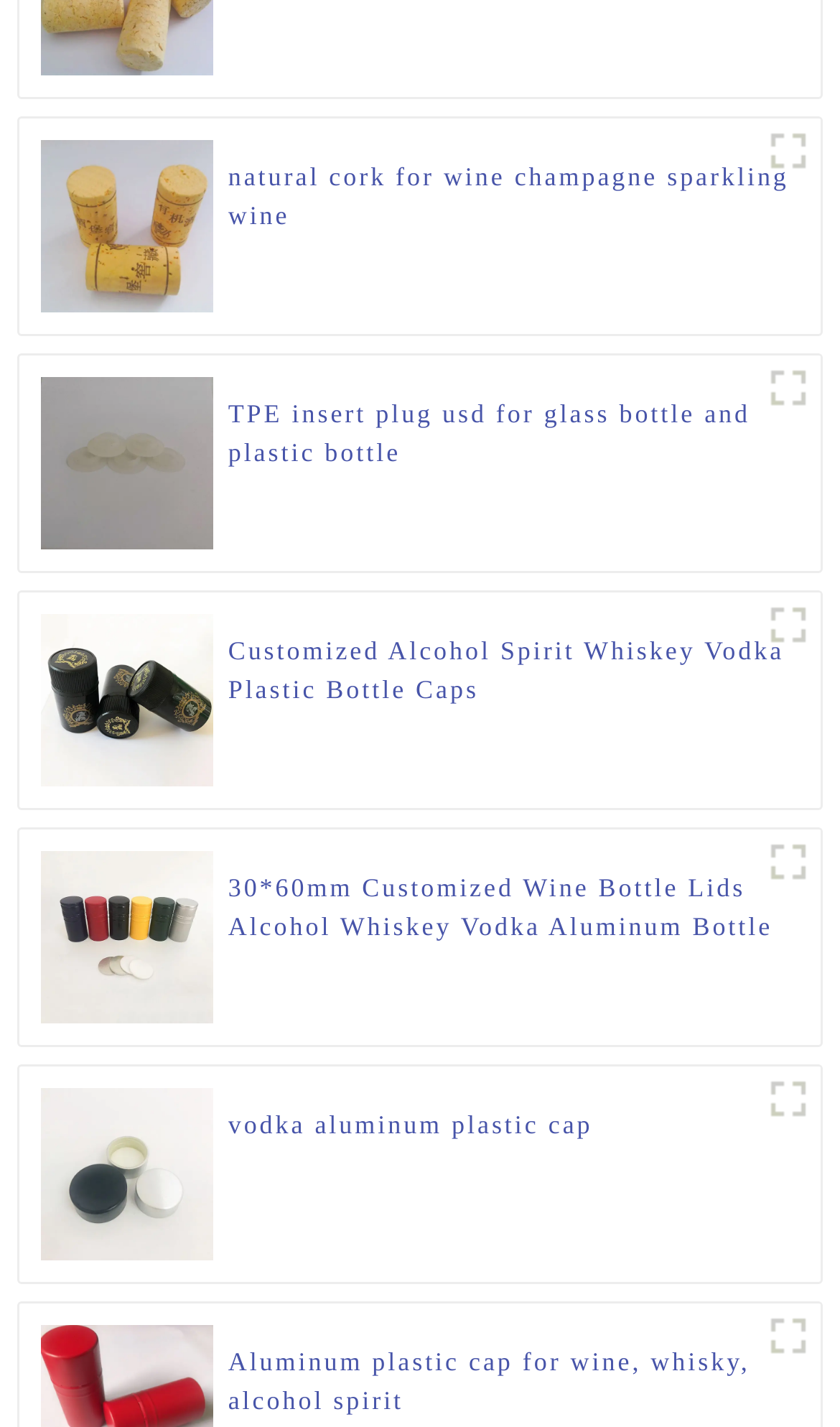Answer the following in one word or a short phrase: 
What is the main product category on this webpage?

Bottle caps